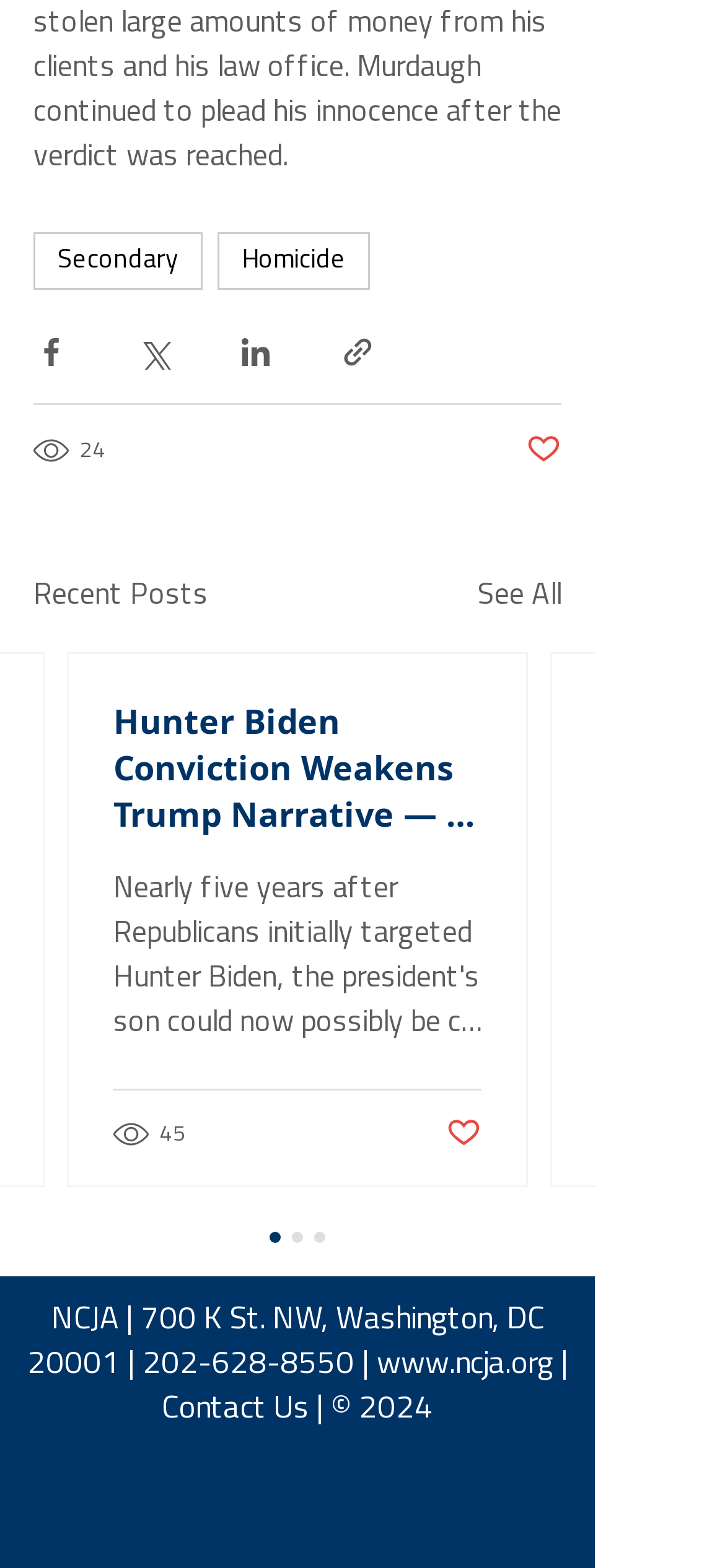Using the webpage screenshot and the element description aria-label="Share via LinkedIn", determine the bounding box coordinates. Specify the coordinates in the format (top-left x, top-left y, bottom-right x, bottom-right y) with values ranging from 0 to 1.

[0.328, 0.213, 0.377, 0.235]